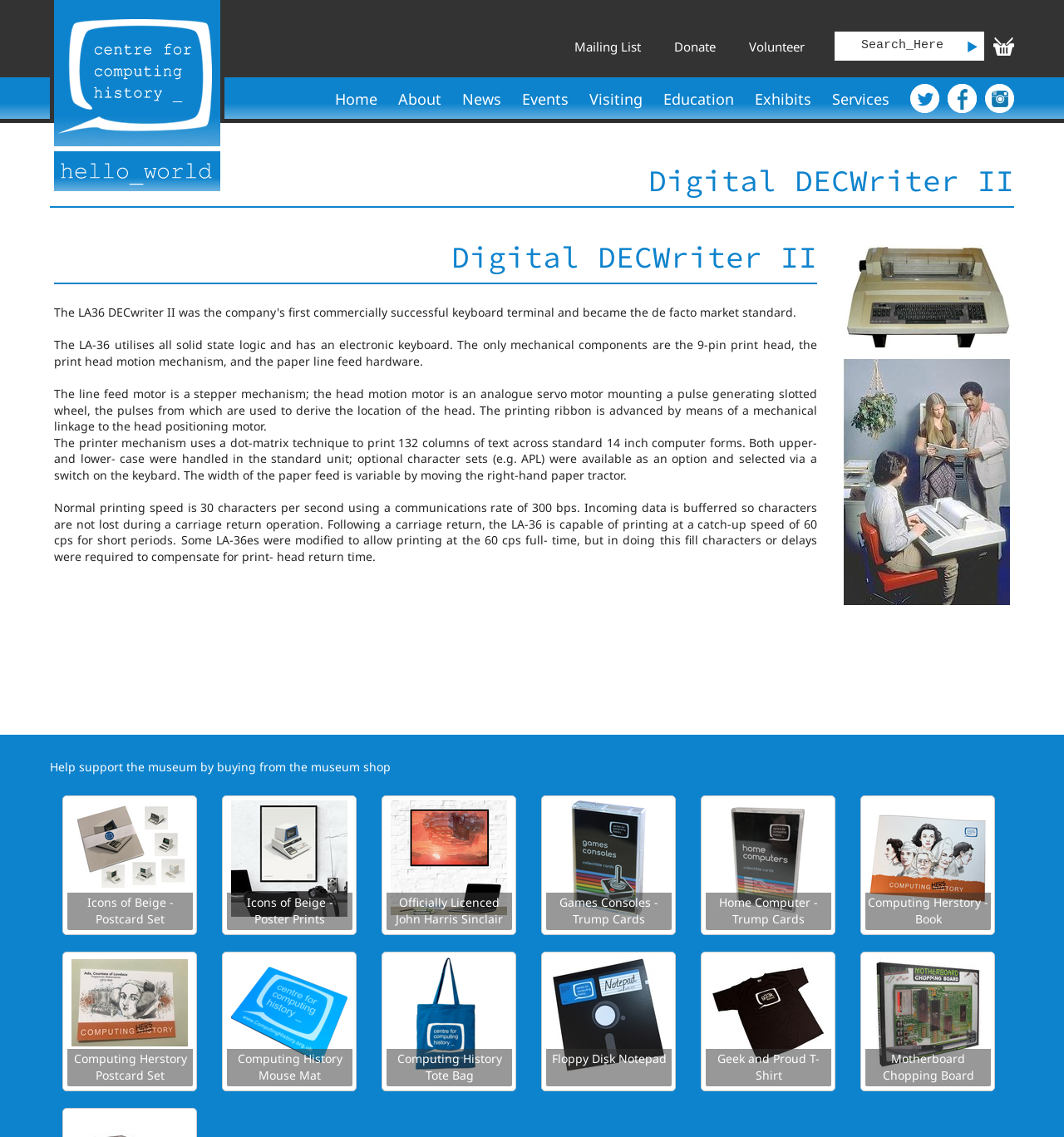Examine the image carefully and respond to the question with a detailed answer: 
How many links are there in the navigation menu?

I counted the number of links in the navigation menu, which are 'Home', 'About', 'News', 'Events', 'Visiting', 'Education', 'Exhibits', and 'Services'.